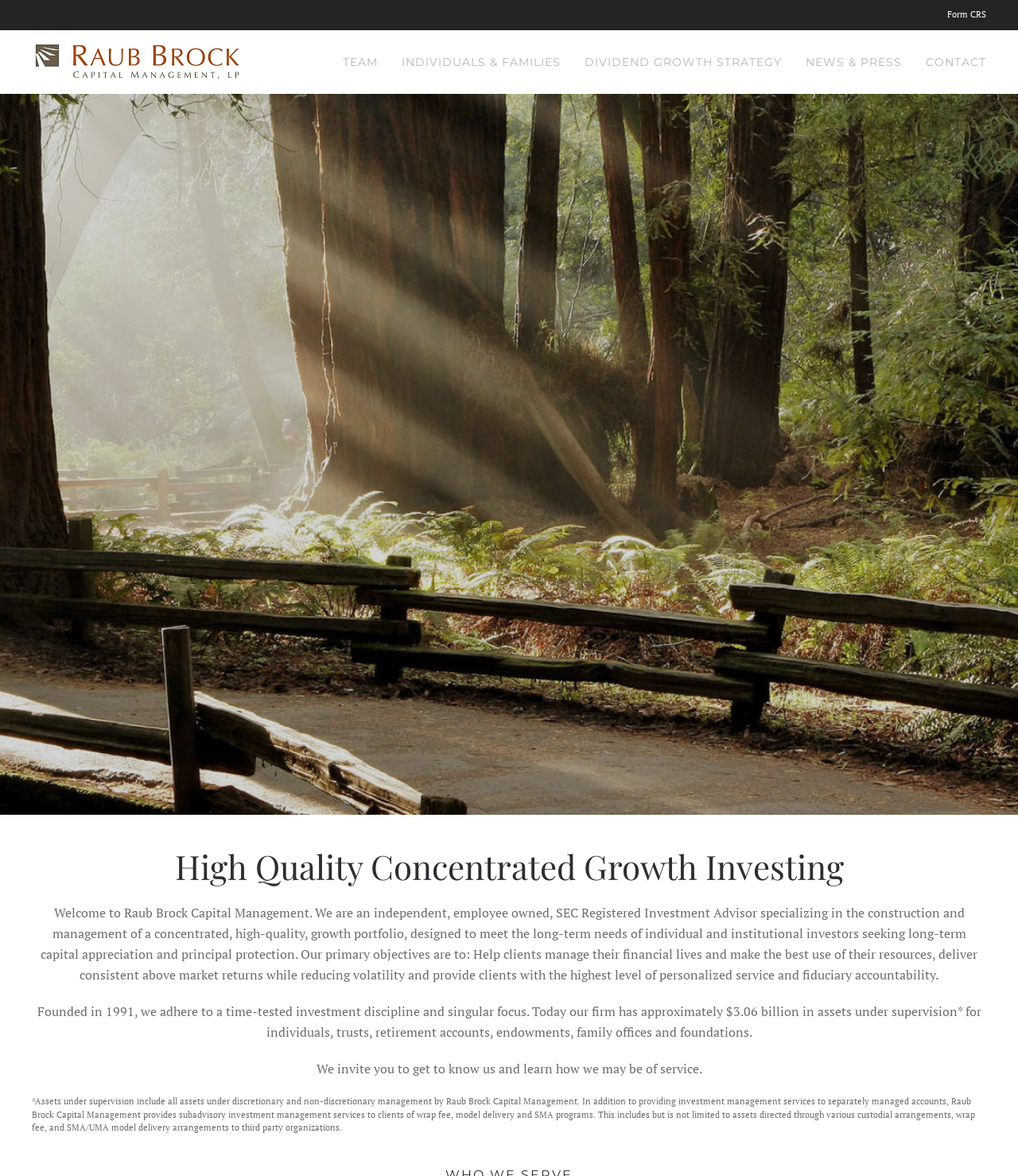What is the approximate value of assets under supervision?
Please respond to the question with a detailed and well-explained answer.

The StaticText element with the text 'Founded in 1991, we adhere to a time-tested investment discipline and singular focus. Today our firm has approximately $3.06 billion in assets under supervision* for individuals, trusts, retirement accounts, endowments, family offices and foundations.' provides the information about the approximate value of assets under supervision.